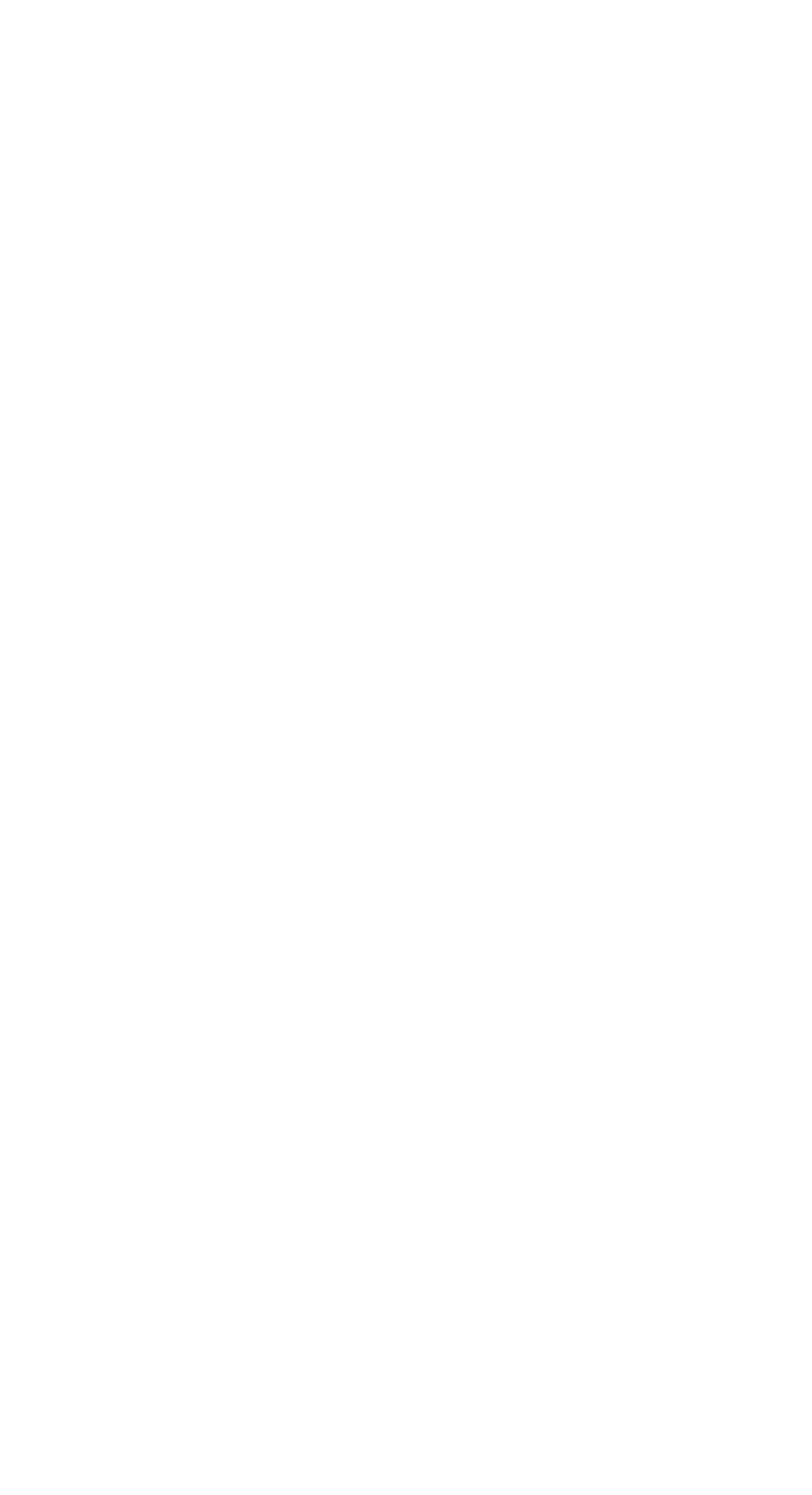Please identify the bounding box coordinates of the area I need to click to accomplish the following instruction: "View Retail industry solutions".

[0.051, 0.498, 0.949, 0.524]